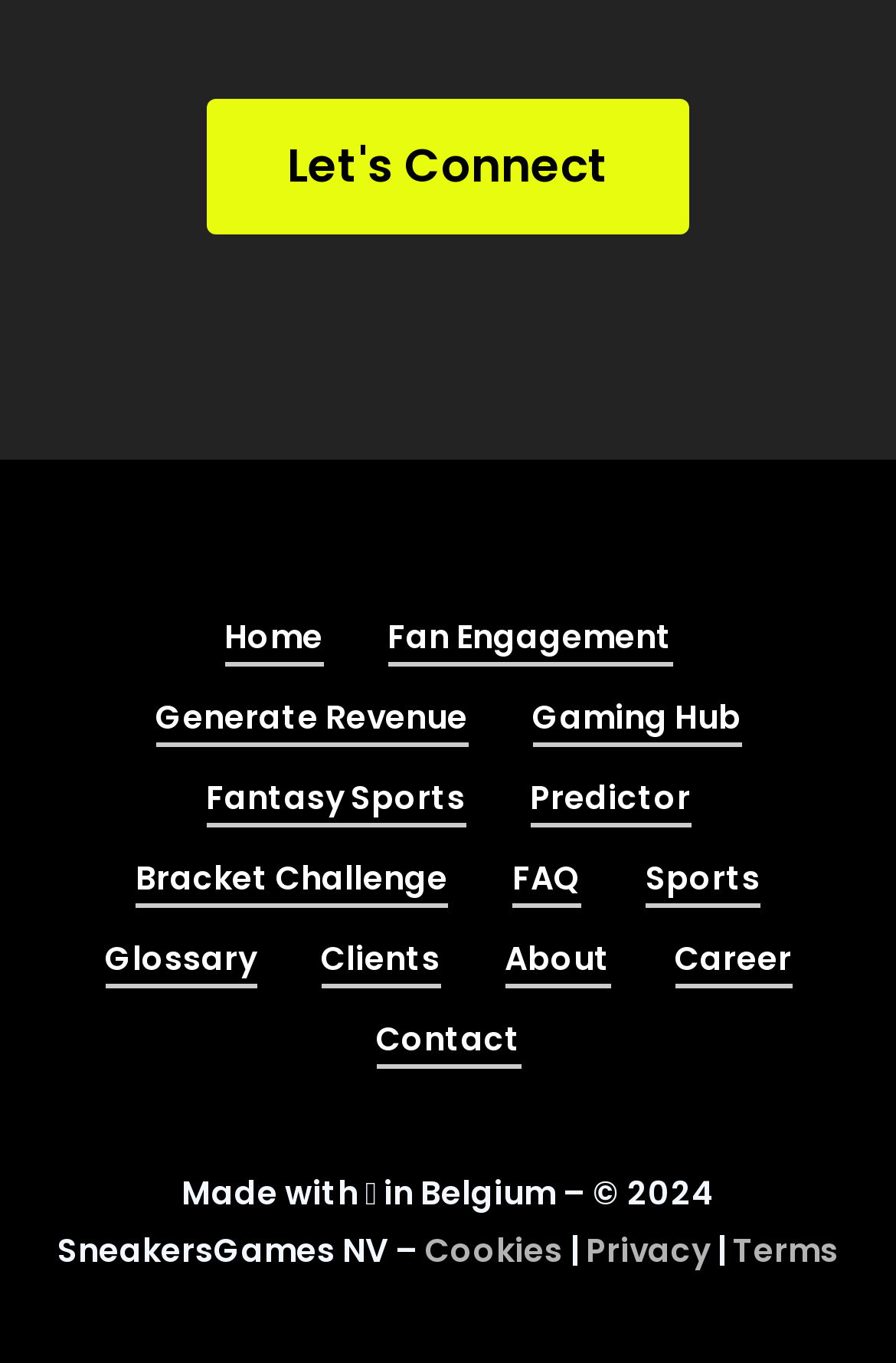What is the second item in the 'About' section?
Based on the content of the image, thoroughly explain and answer the question.

There is no 'About' section on the webpage that contains multiple items. The 'About' heading only has a corresponding button, but no other items.